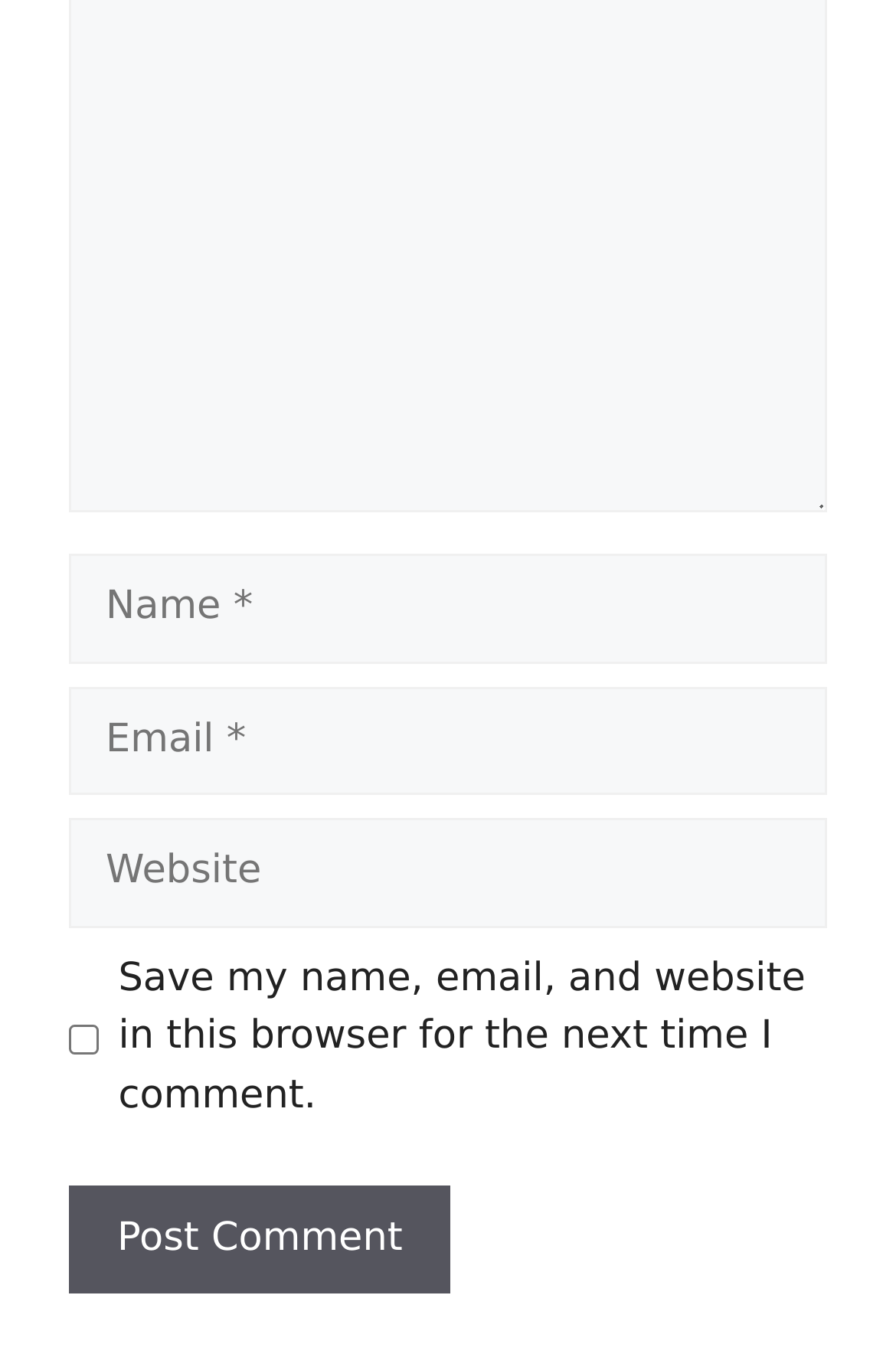Bounding box coordinates should be in the format (top-left x, top-left y, bottom-right x, bottom-right y) and all values should be floating point numbers between 0 and 1. Determine the bounding box coordinate for the UI element described as: parent_node: Comment name="url" placeholder="Website"

[0.077, 0.599, 0.923, 0.679]